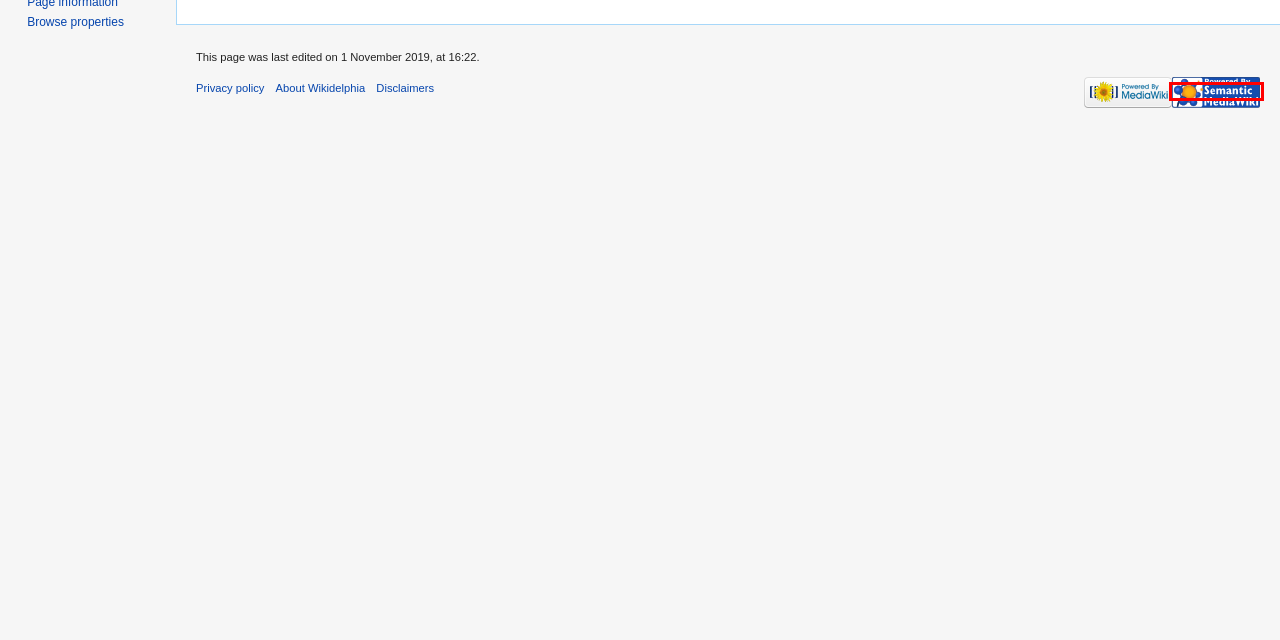Given a webpage screenshot with a red bounding box around a UI element, choose the webpage description that best matches the new webpage after clicking the element within the bounding box. Here are the candidates:
A. Location map of Sea Isle City museum | Sea Isle City Historical Museum
B. What's on display at the SIC museum | Sea Isle City Historical Museum
C. semantic-mediawiki.org
D. Help:Contents - MediaWiki
E. Category:Does-Event Calendar - Wikidelphia
F. othernetworks.org
G. Login required - Wikidelphia
H. Volunteer at the Sea Isle City Historical Museum | Sea Isle City Historical Museum

C